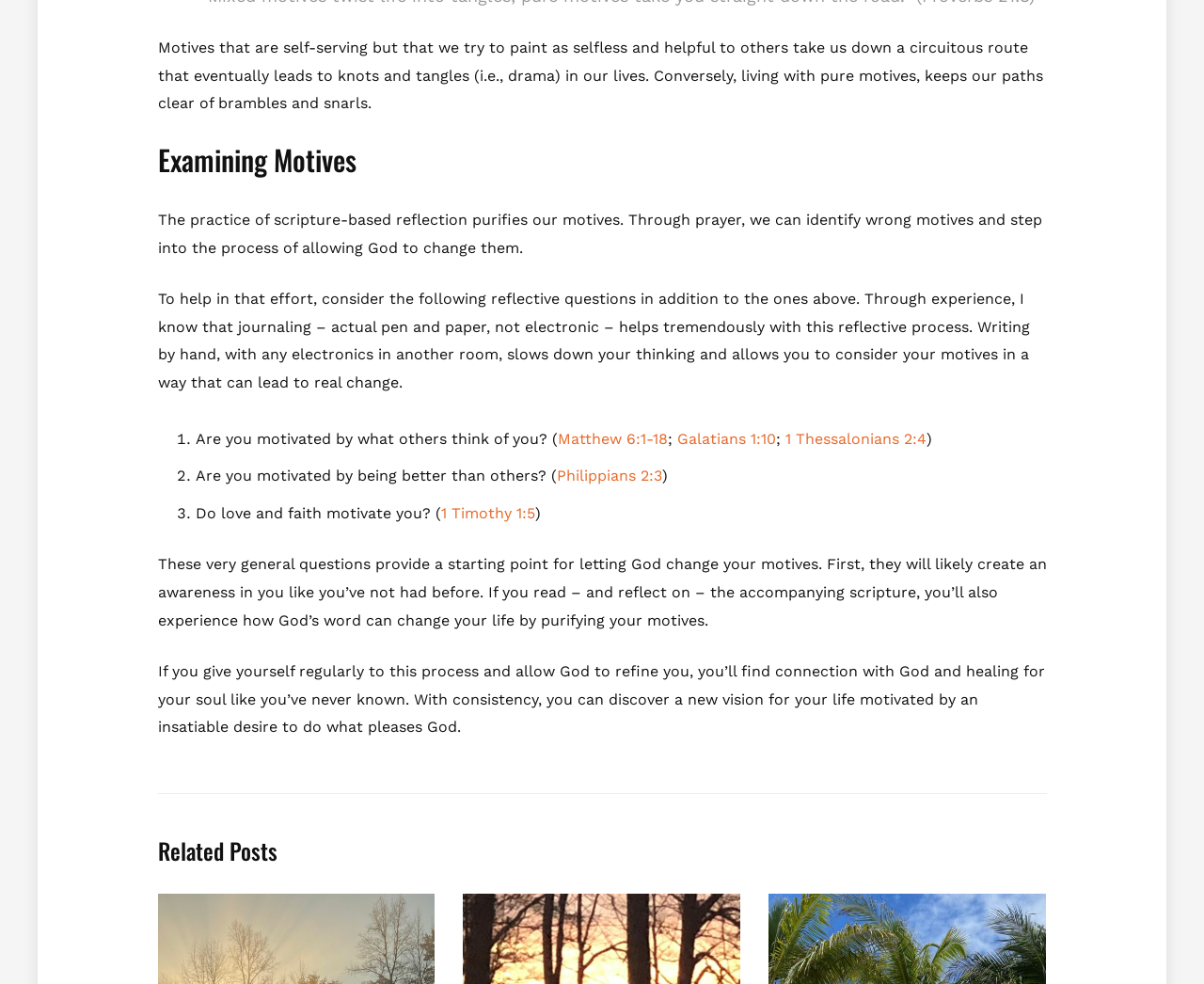Predict the bounding box of the UI element based on this description: "Galatians 1:10".

[0.562, 0.436, 0.644, 0.455]